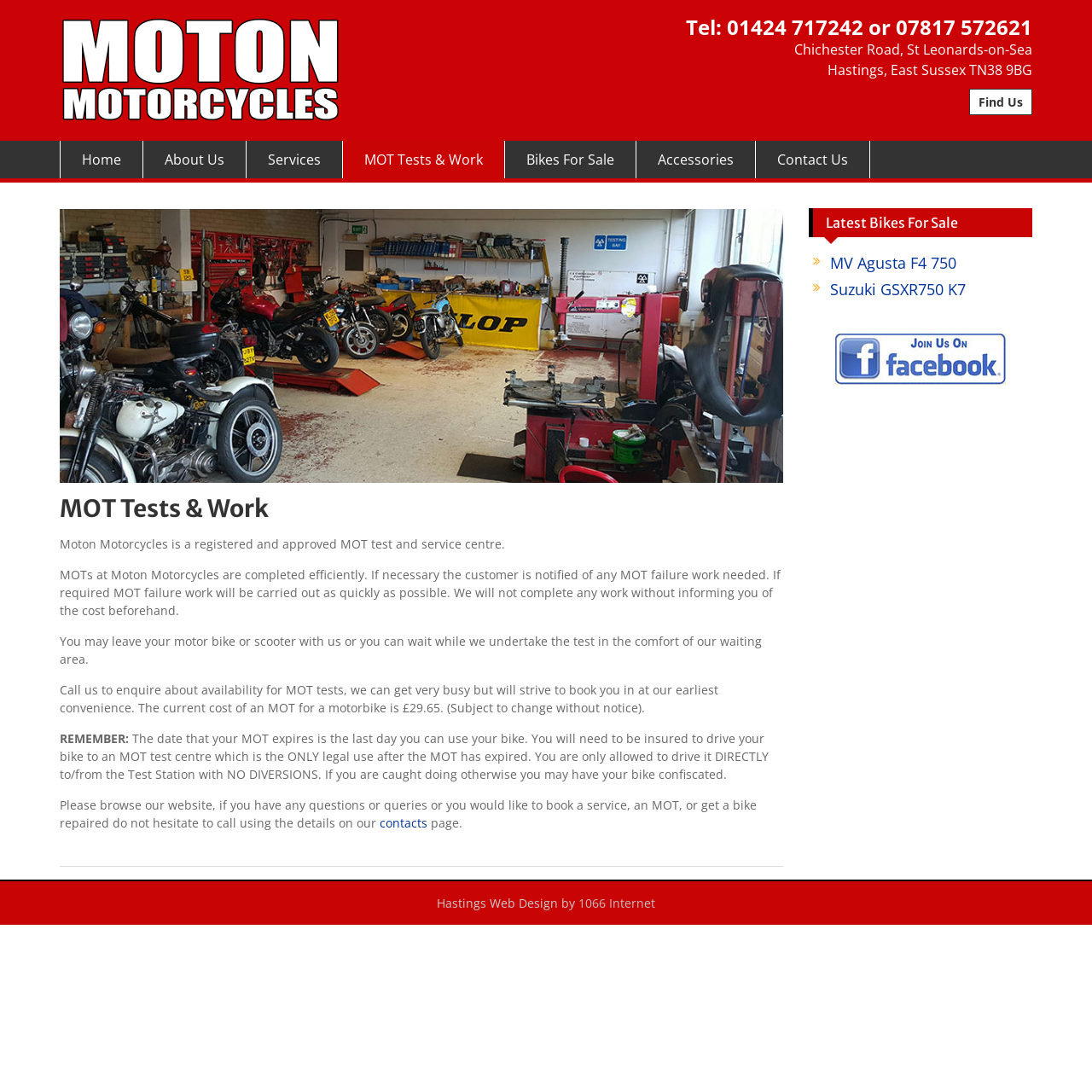Determine the bounding box coordinates of the clickable region to follow the instruction: "Click on 'MV Agusta F4 750'".

[0.76, 0.231, 0.875, 0.25]